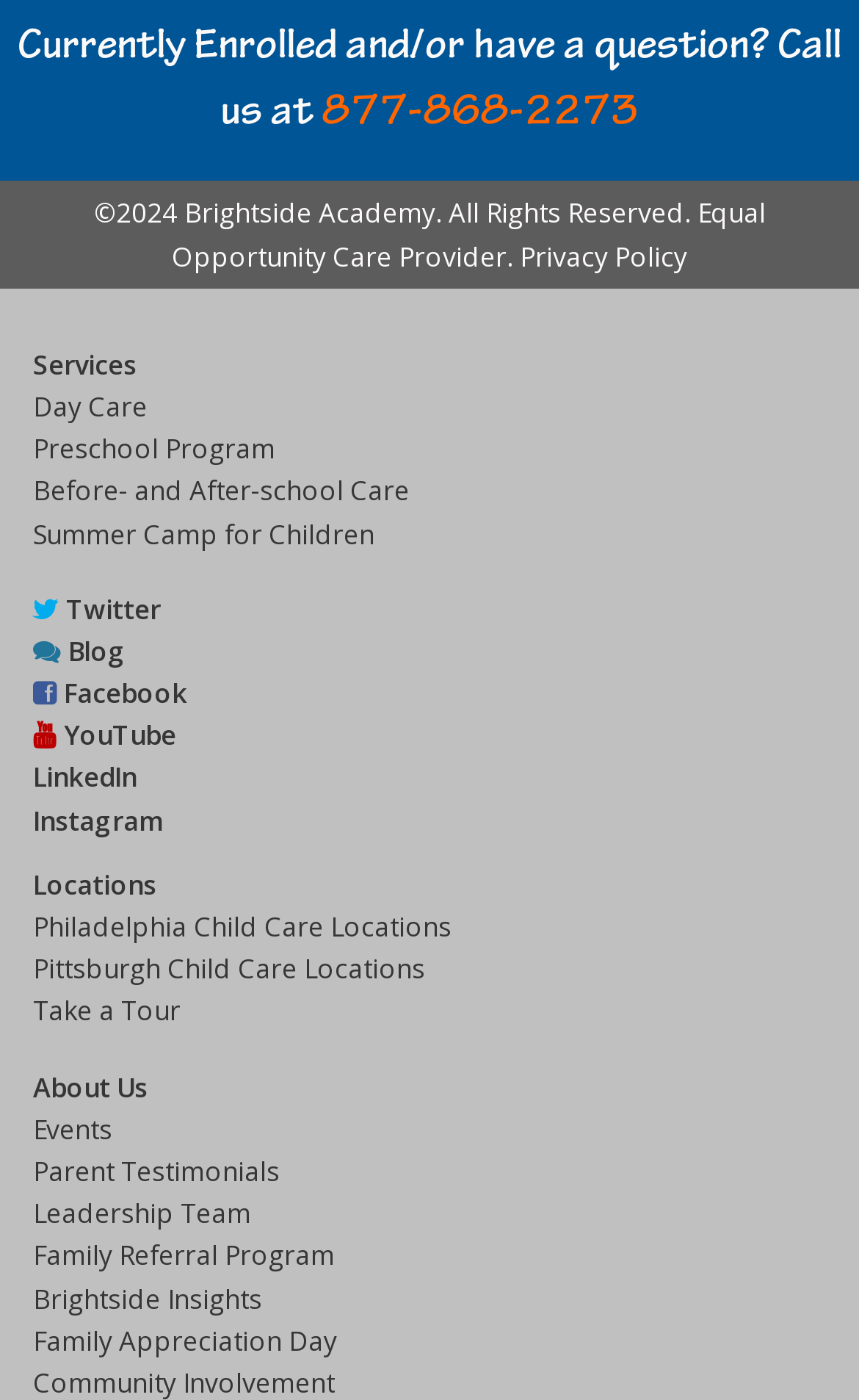Determine the bounding box coordinates of the element's region needed to click to follow the instruction: "View the privacy policy". Provide these coordinates as four float numbers between 0 and 1, formatted as [left, top, right, bottom].

[0.605, 0.169, 0.8, 0.196]